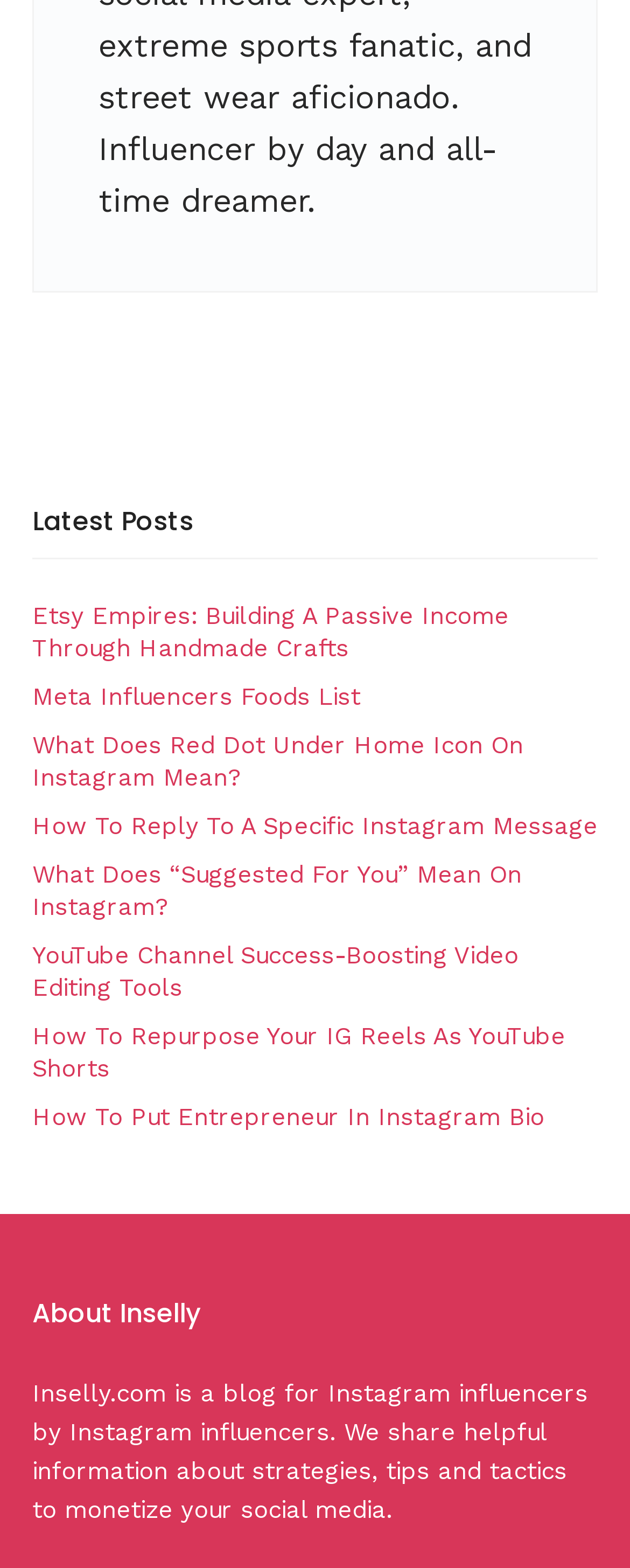What is the title of the first post?
Refer to the image and give a detailed answer to the question.

The first post is a link with the text 'Etsy Empires: Building A Passive Income Through Handmade Crafts', which is located at the top of the page under the 'Latest Posts' heading.